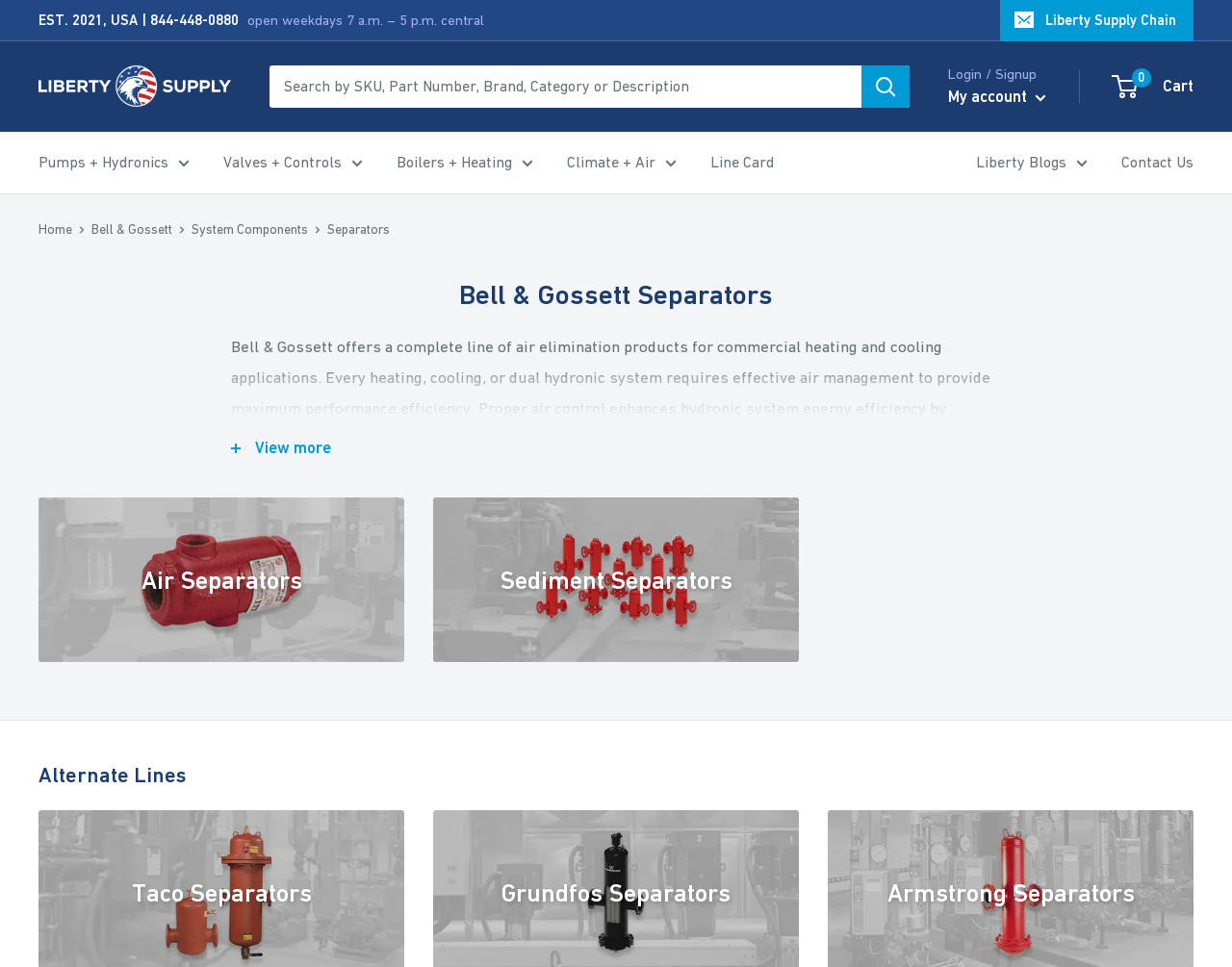Locate the bounding box coordinates of the element that should be clicked to execute the following instruction: "View the Liberty Supply Chain".

[0.812, 0.0, 0.969, 0.042]